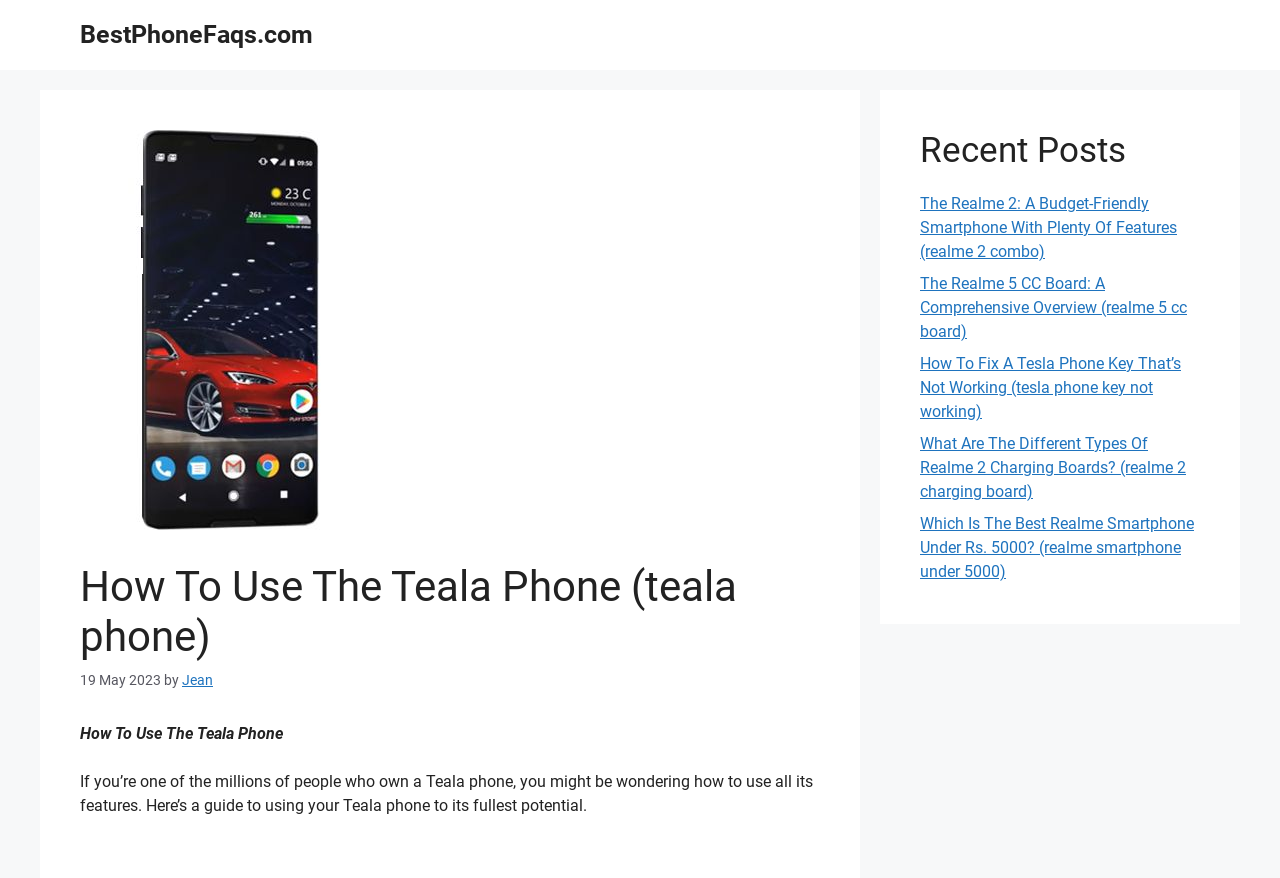Summarize the webpage comprehensively, mentioning all visible components.

The webpage is a guide on how to use a Teala phone, with a focus on utilizing its features to their fullest potential. At the top of the page, there is a banner with the site's name, "BestPhoneFaqs.com", which is positioned horizontally across the top of the page. Below the banner, there is a heading that reads "How To Use The Teala Phone (teala phone)".

To the right of the heading, there is a timestamp indicating that the article was published on "19 May 2023" by "Jean". The main content of the page is a paragraph that summarizes the purpose of the guide, which is to help Teala phone owners use their device to its fullest potential.

On the right-hand side of the page, there is a section titled "Recent Posts" that lists five links to other articles related to smartphones, including the Realme 2, Realme 5 CC Board, Tesla phone key, and more. These links are stacked vertically, with the title "Recent Posts" at the top.